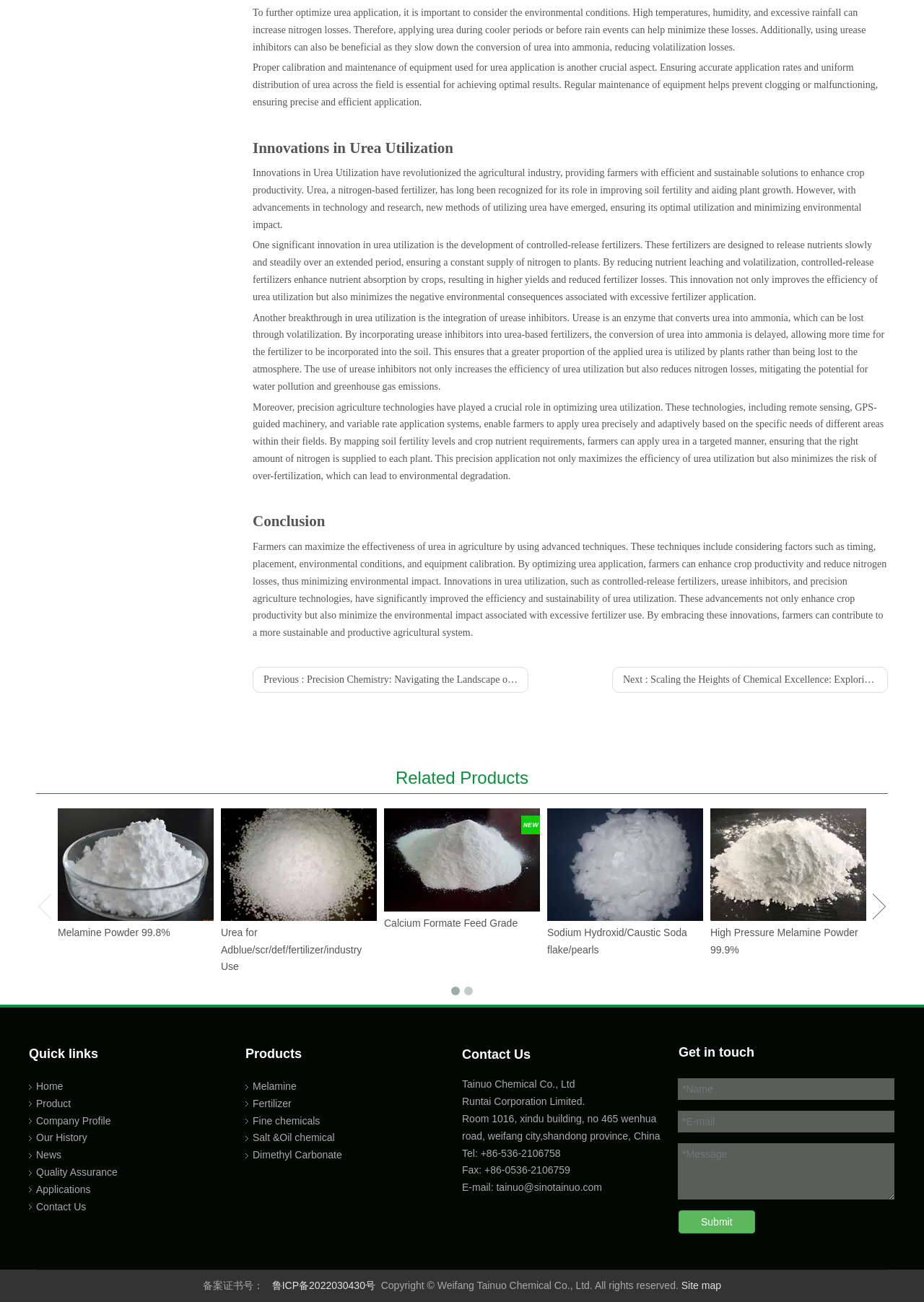Determine the bounding box coordinates of the region I should click to achieve the following instruction: "Fill in the 'Name' textbox". Ensure the bounding box coordinates are four float numbers between 0 and 1, i.e., [left, top, right, bottom].

[0.734, 0.828, 0.968, 0.845]